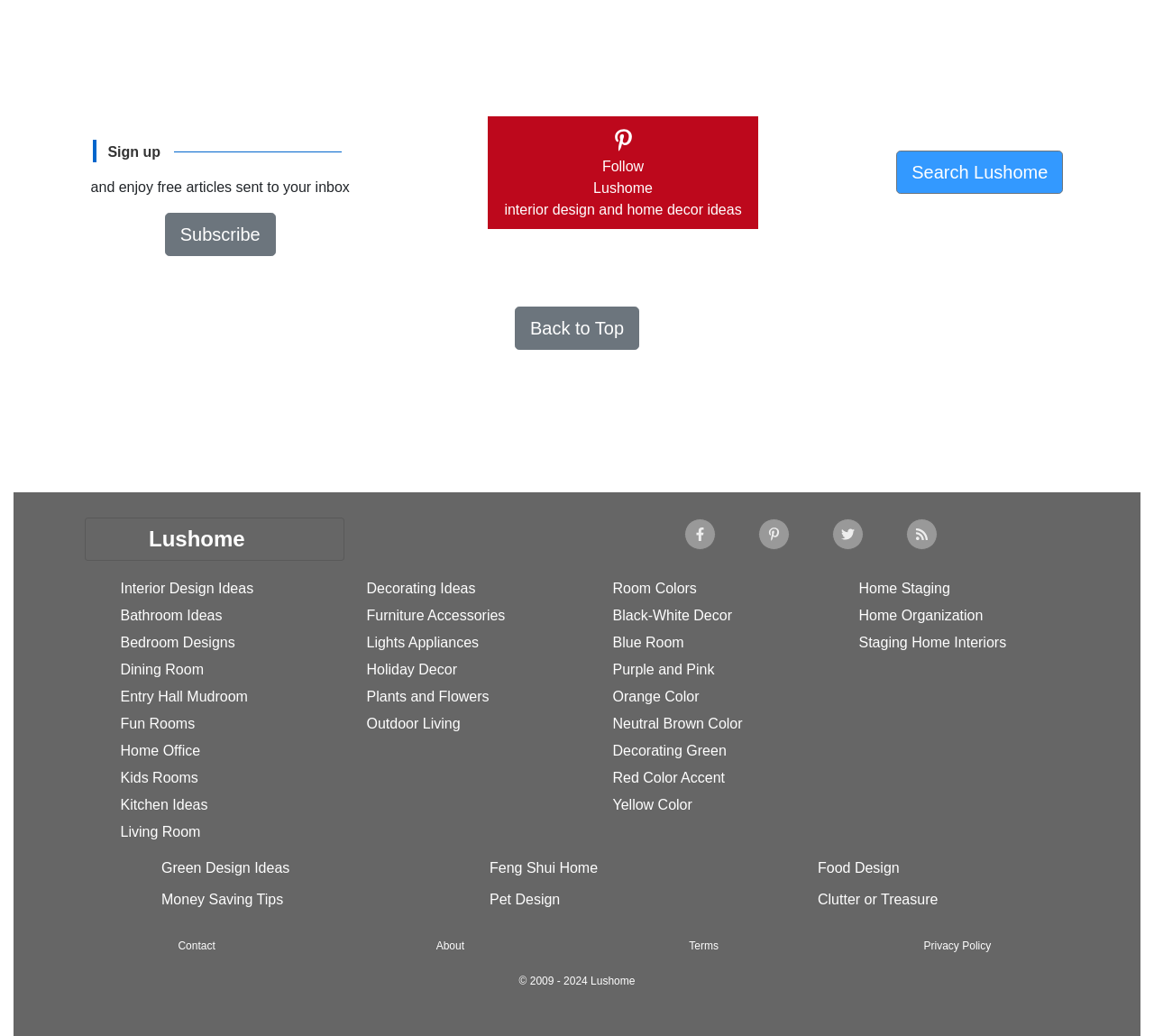Could you highlight the region that needs to be clicked to execute the instruction: "Search Lushome"?

[0.777, 0.146, 0.921, 0.187]